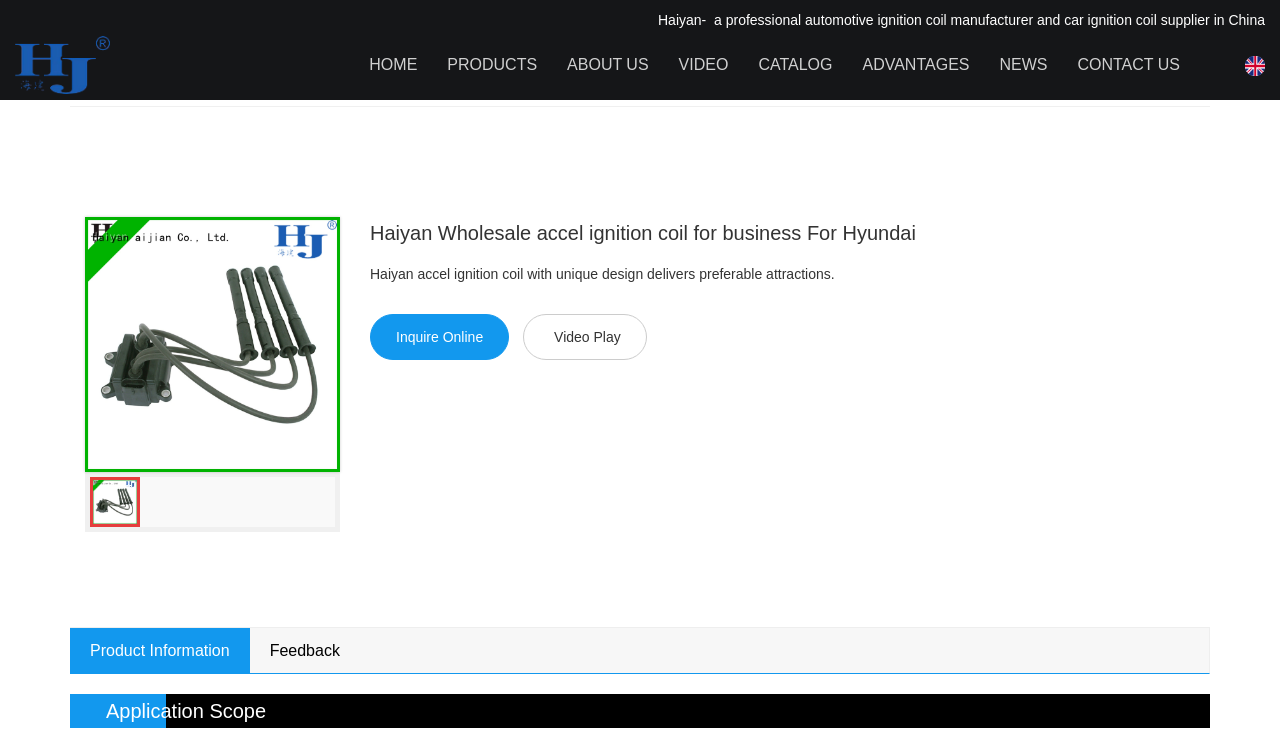Determine the coordinates of the bounding box that should be clicked to complete the instruction: "Read more about 'Haiyan Wholesale accel ignition coil for business For Hyundai'". The coordinates should be represented by four float numbers between 0 and 1: [left, top, right, bottom].

[0.277, 0.087, 0.575, 0.108]